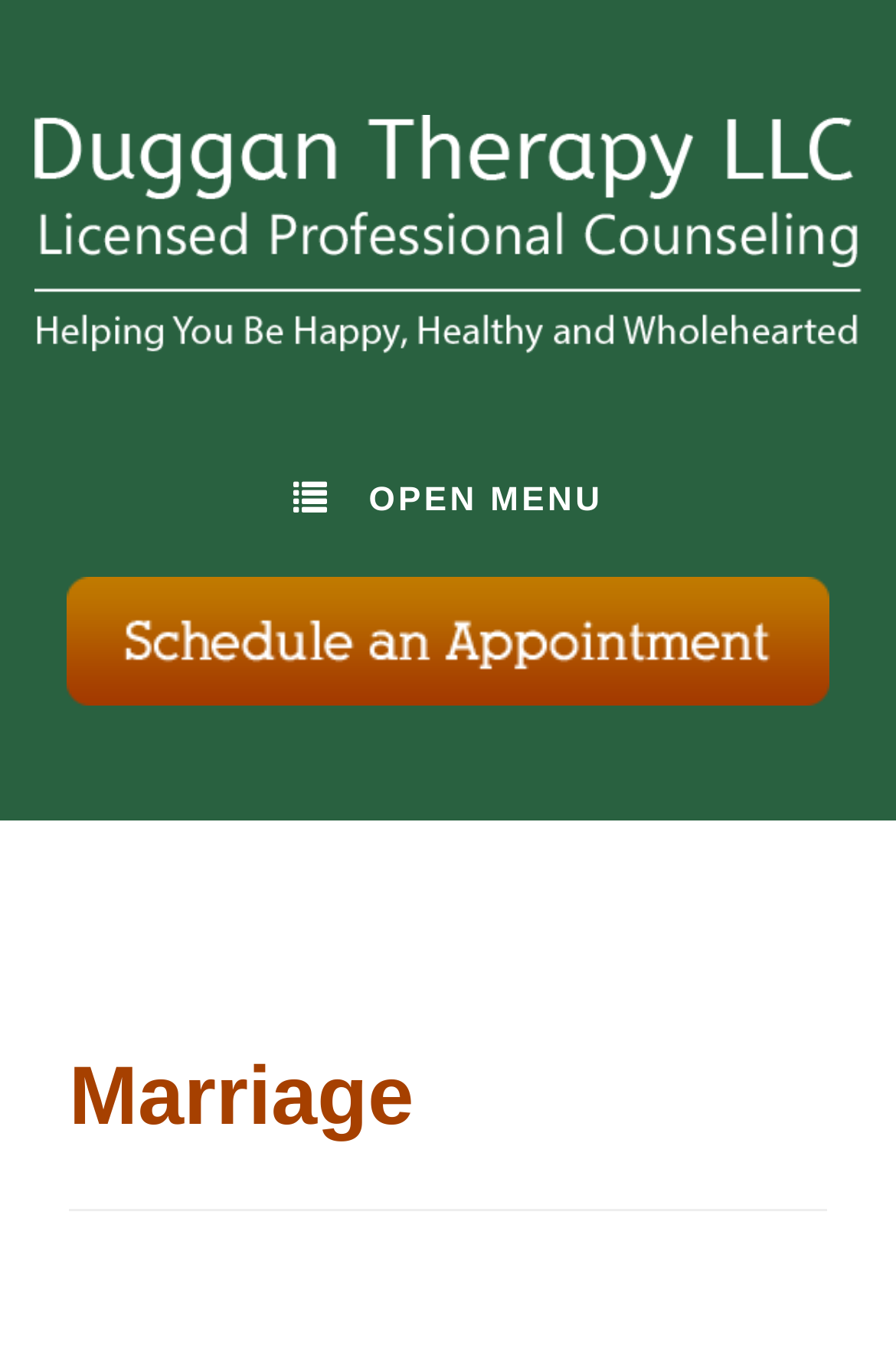Please use the details from the image to answer the following question comprehensively:
What is the purpose of the 'Schedule an Appointment' link?

The 'Schedule an Appointment' link is likely intended to allow users to schedule an appointment with the therapy service. This link is prominently displayed on the webpage, suggesting that it is an important call-to-action for users.